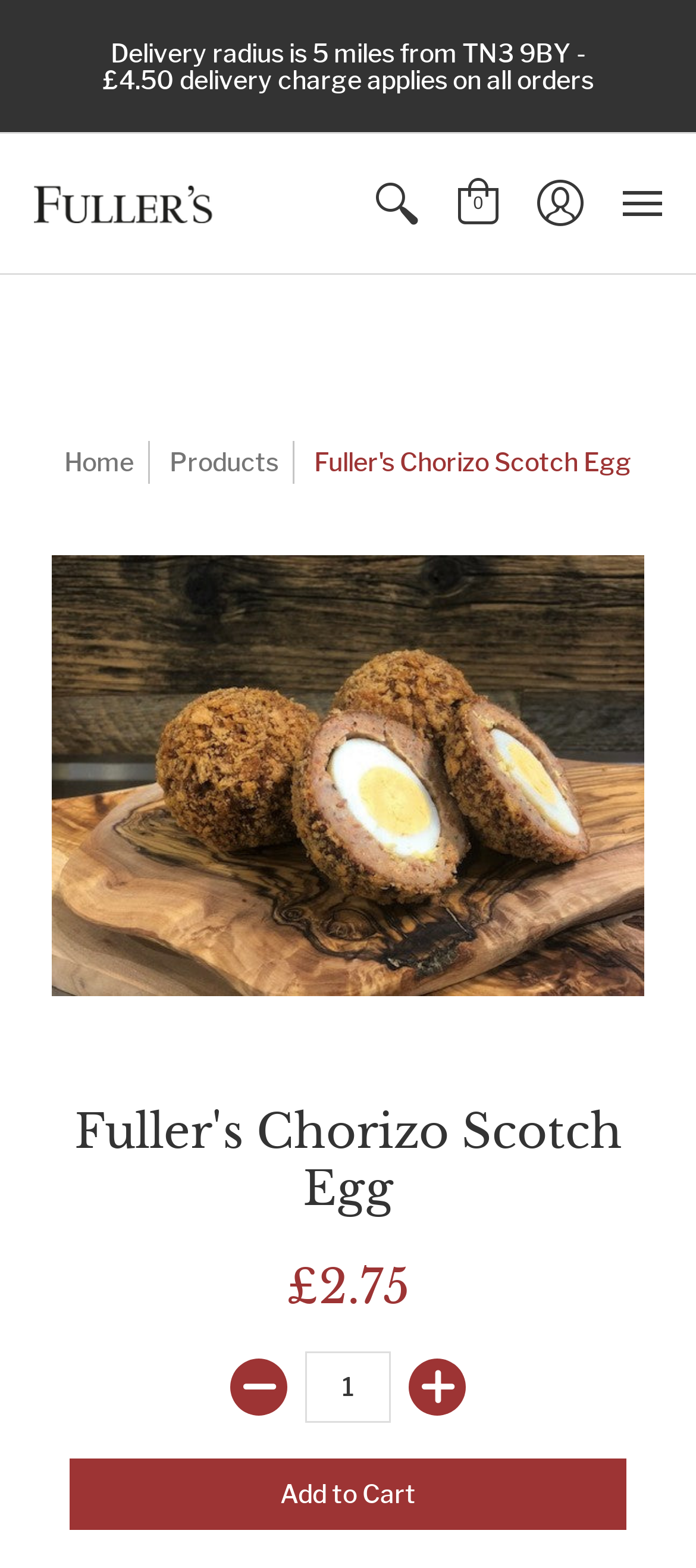Determine the coordinates of the bounding box for the clickable area needed to execute this instruction: "Add Fuller's Chorizo Scotch Egg to cart".

[0.1, 0.93, 0.9, 0.976]